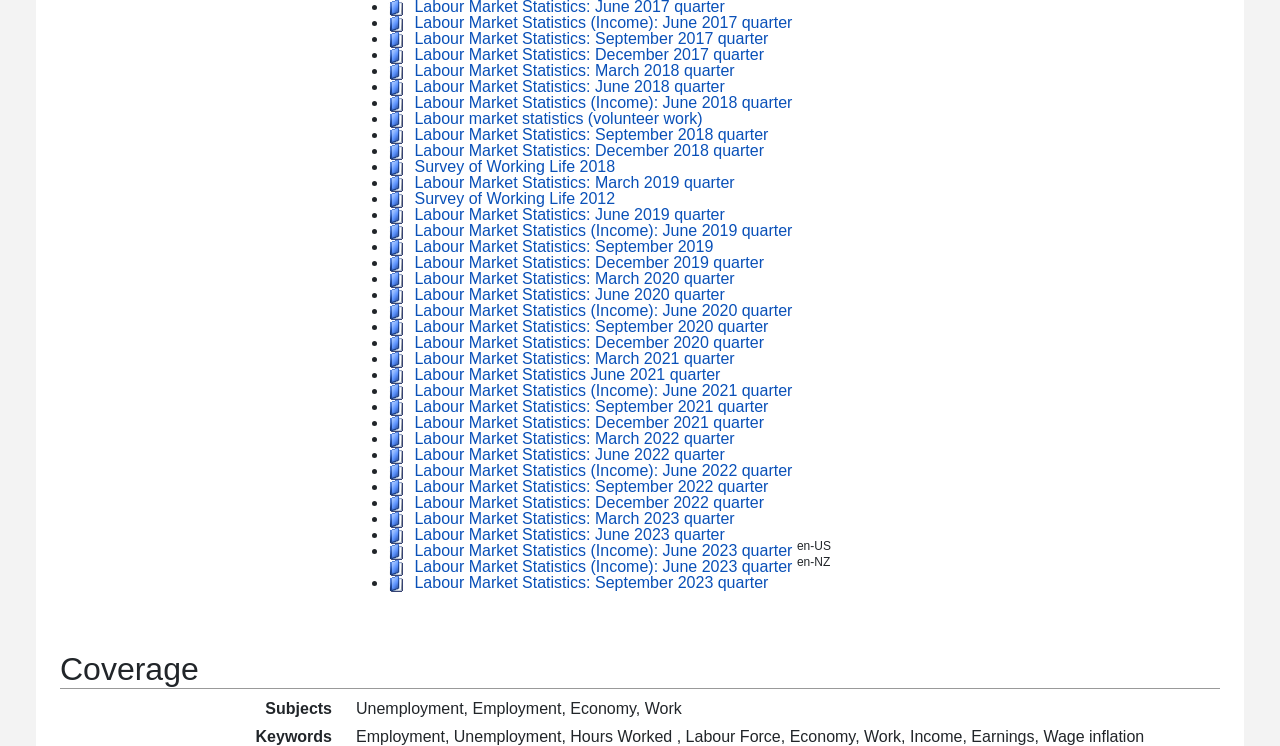Determine the bounding box for the HTML element described here: "Labour Market Statistics: September 2019". The coordinates should be given as [left, top, right, bottom] with each number being a float between 0 and 1.

[0.324, 0.319, 0.557, 0.342]